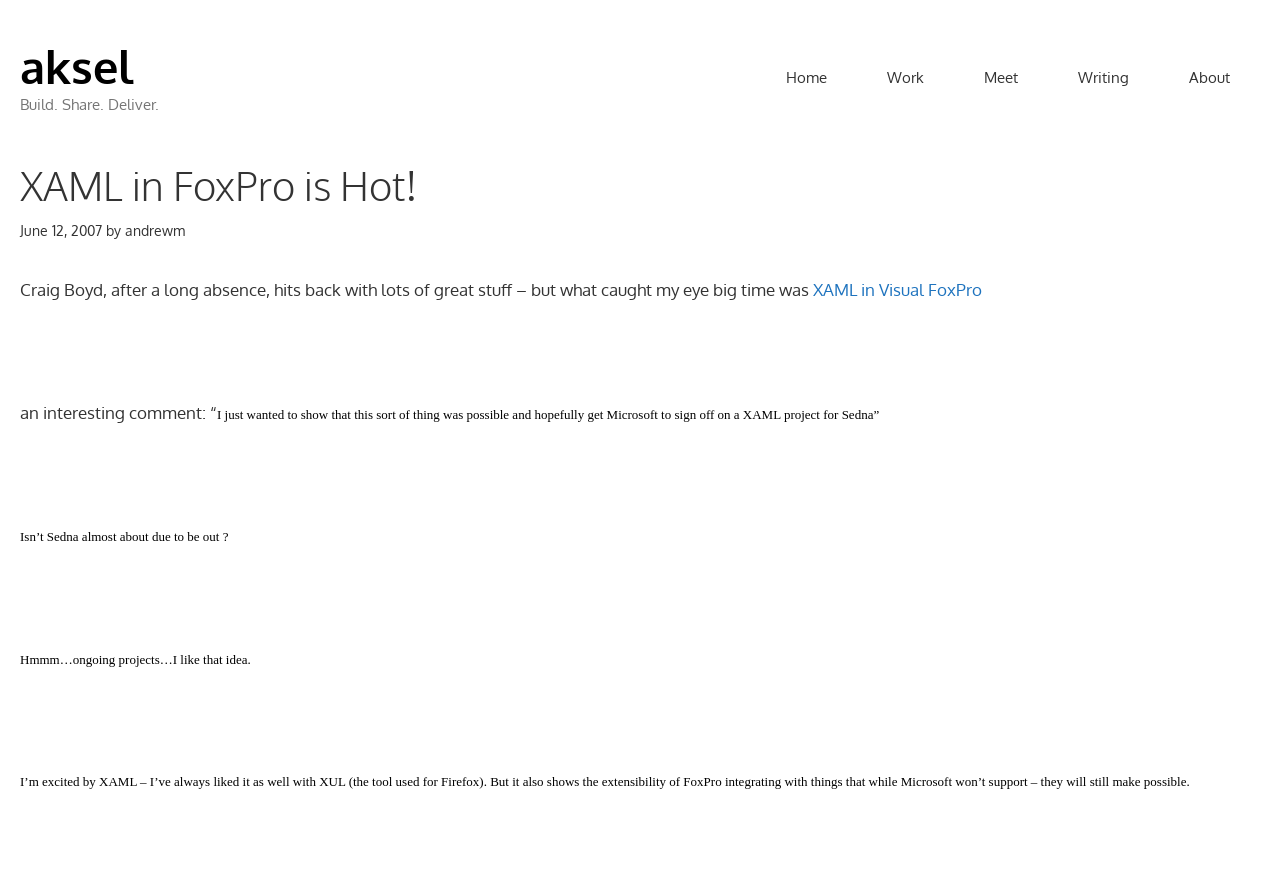Please respond to the question with a concise word or phrase:
How many links are in the navigation menu?

5